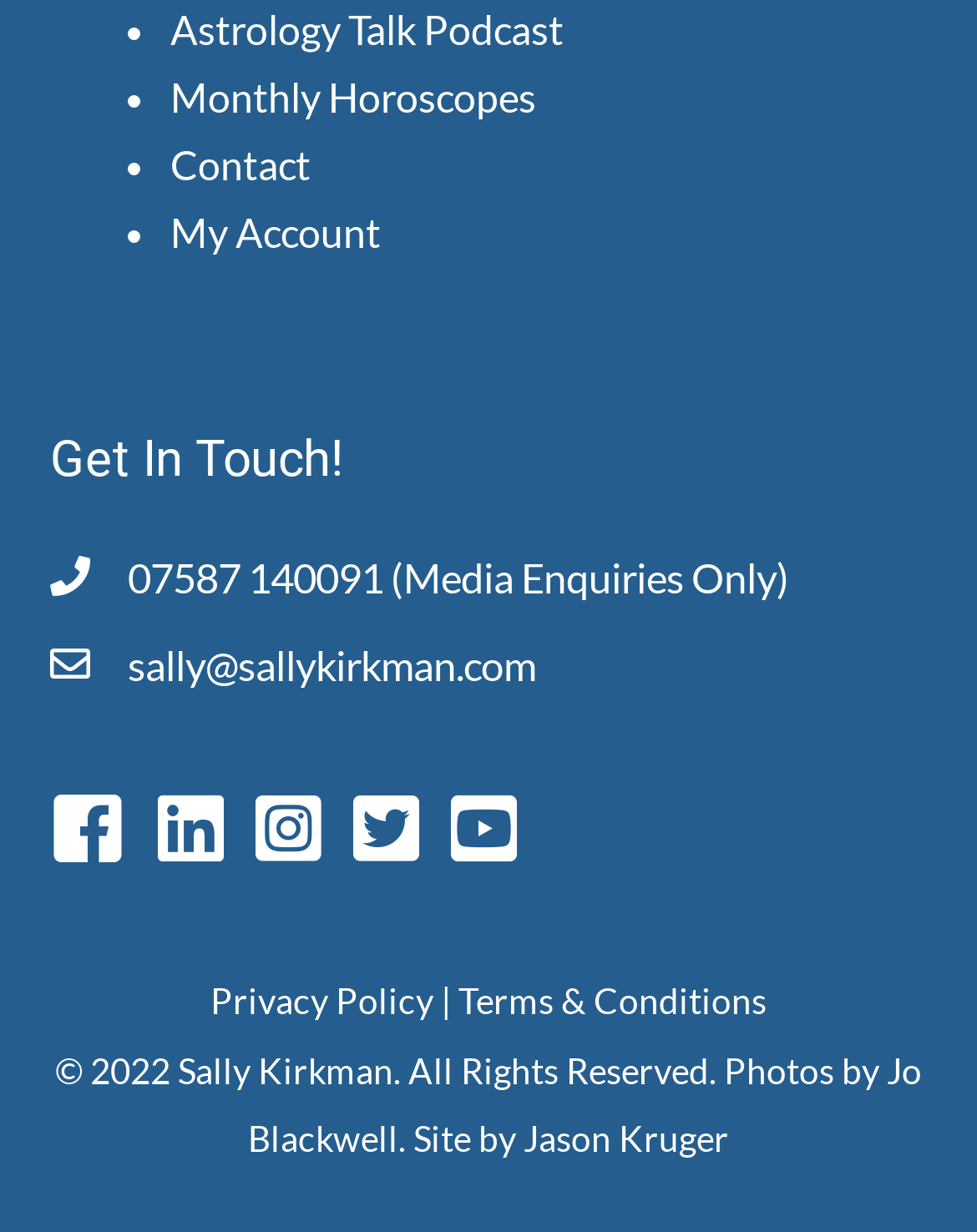Please determine the bounding box coordinates of the section I need to click to accomplish this instruction: "visit Sally's website".

[0.131, 0.52, 0.549, 0.559]